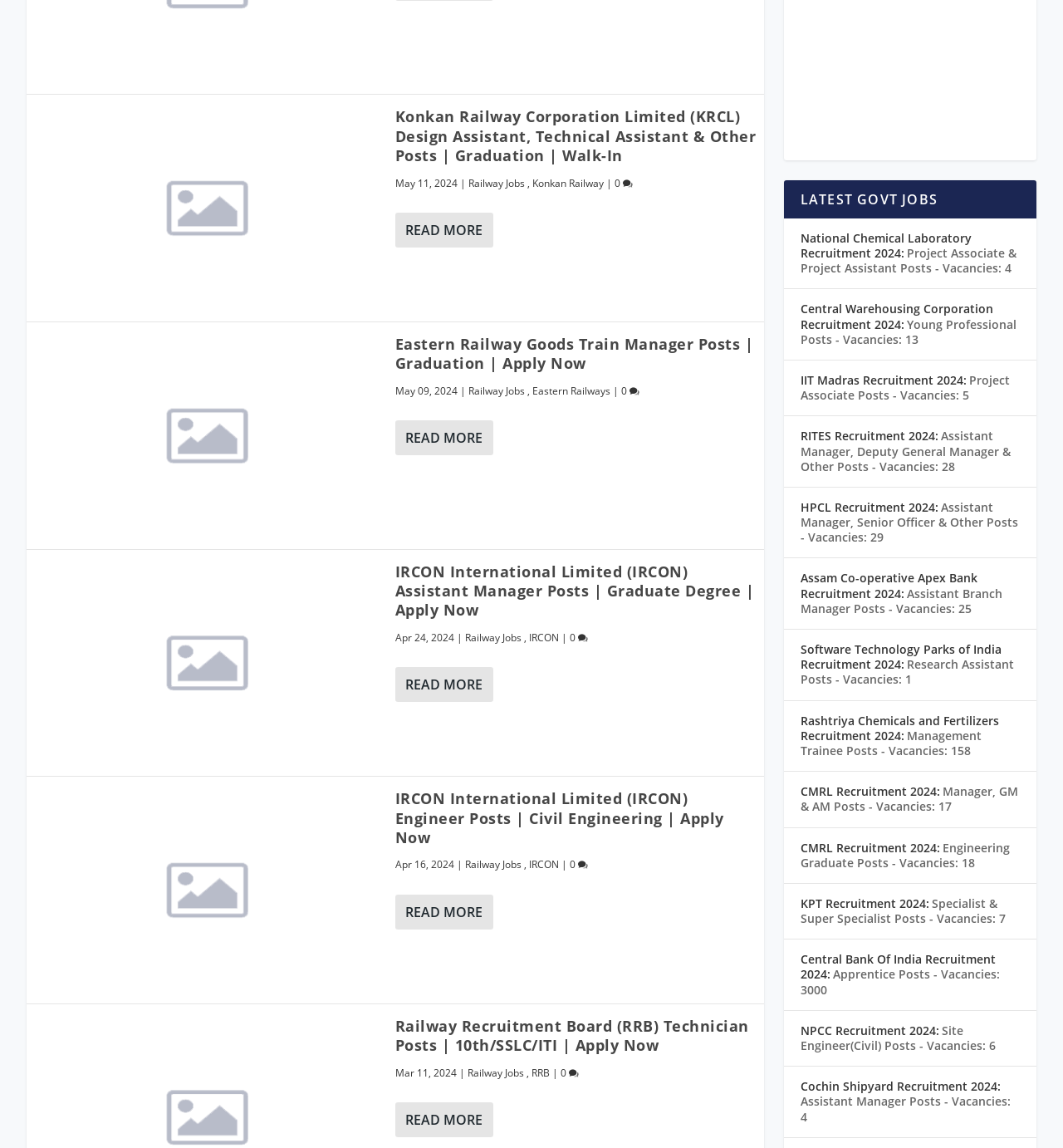Identify the bounding box coordinates of the area you need to click to perform the following instruction: "Click on KRCL Konkan Railway Corporation Limited Design Assistant, Technical Assistant & Other Job Notification".

[0.027, 0.094, 0.364, 0.269]